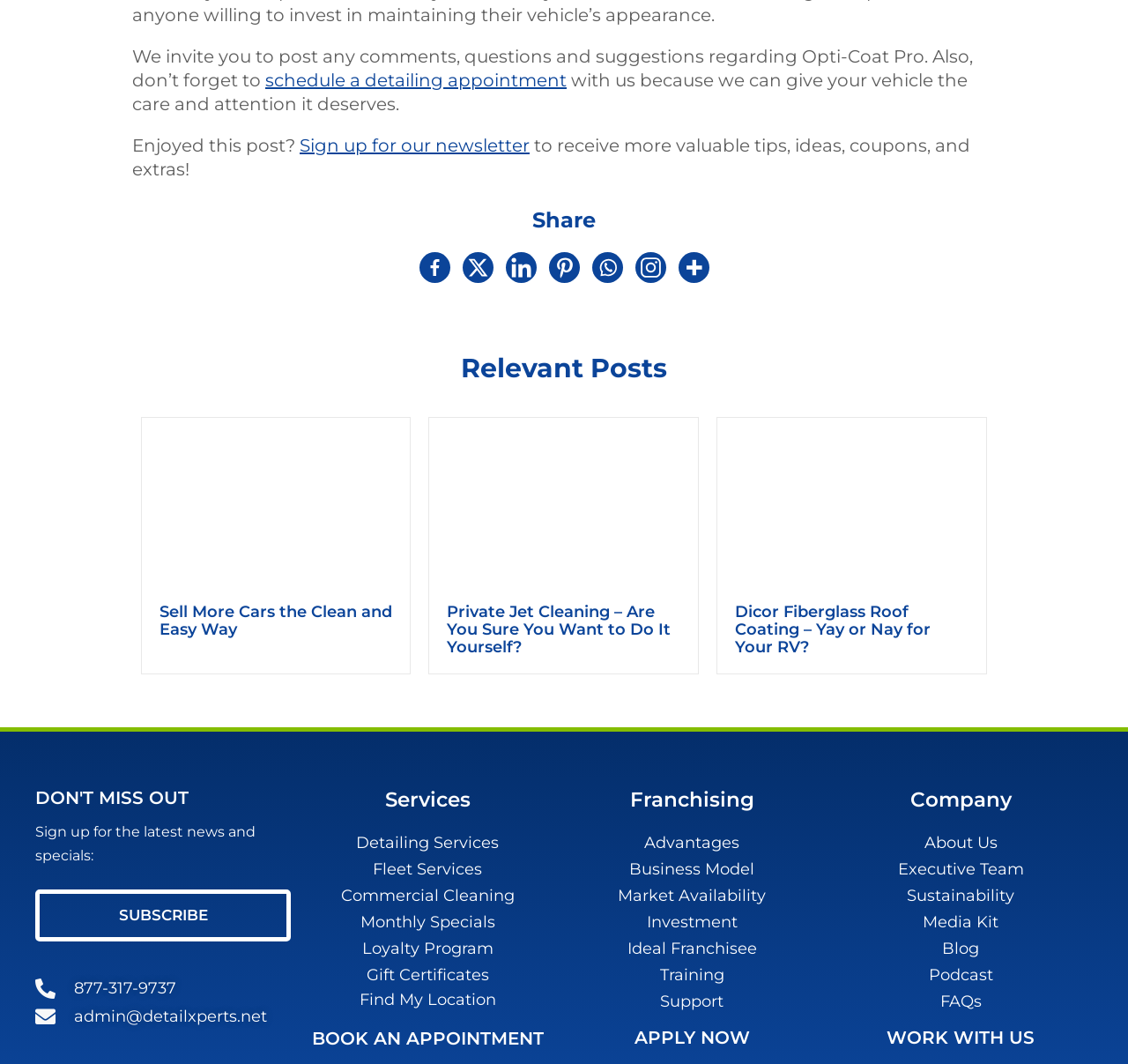From the element description alt="Private Jet Cleaning", predict the bounding box coordinates of the UI element. The coordinates must be specified in the format (top-left x, top-left y, bottom-right x, bottom-right y) and should be within the 0 to 1 range.

[0.381, 0.393, 0.619, 0.55]